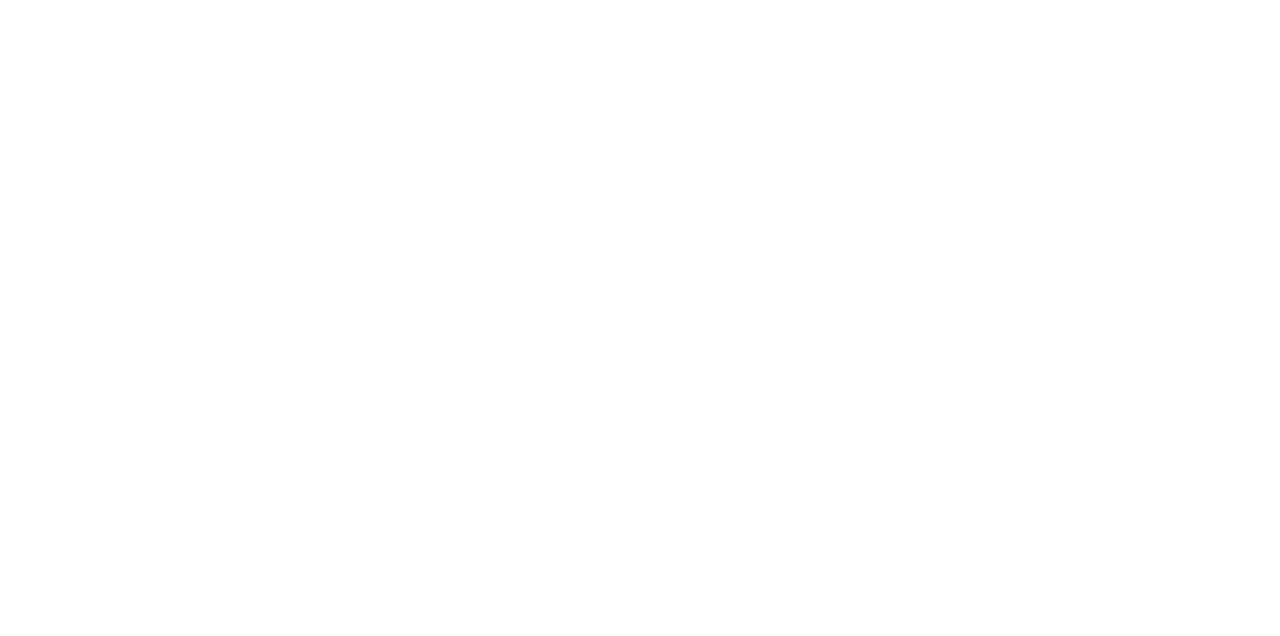How many links are present in the footer section?
Please ensure your answer to the question is detailed and covers all necessary aspects.

I counted the number of link elements in the footer section, which is indicated by the contentinfo element with bounding box coordinates [0.0, 0.639, 1.0, 0.818]. I found seven link elements in this section, which suggests that there are seven links present in the footer section.